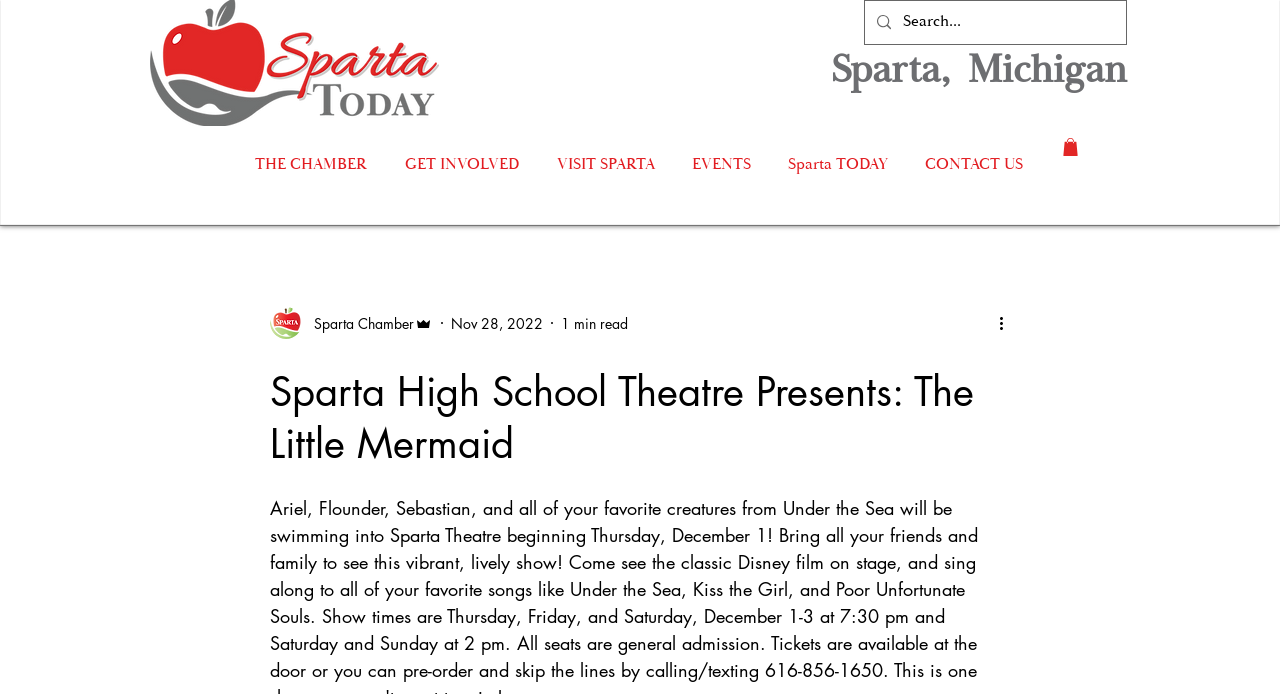Using the given element description, provide the bounding box coordinates (top-left x, top-left y, bottom-right x, bottom-right y) for the corresponding UI element in the screenshot: THE CHAMBER

[0.184, 0.186, 0.302, 0.262]